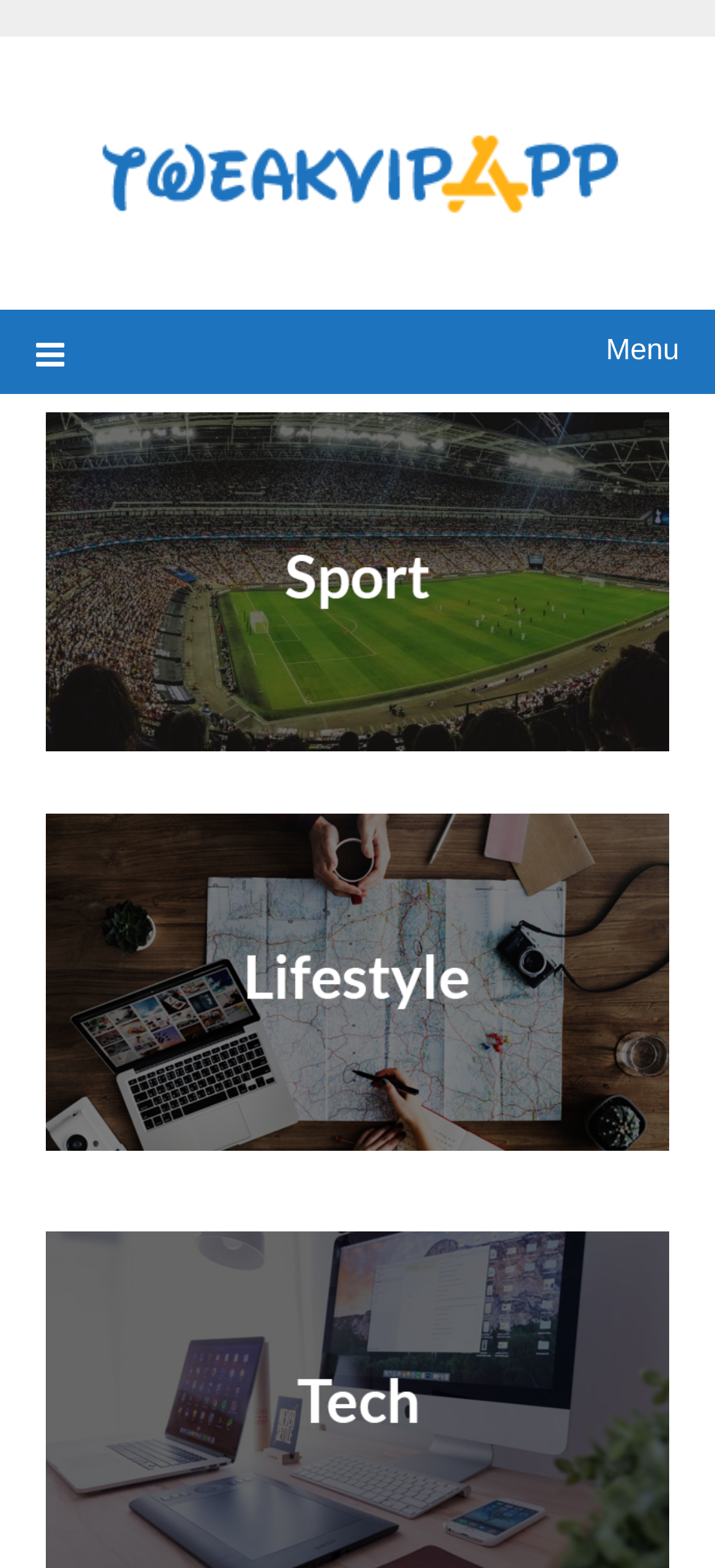Give a concise answer using only one word or phrase for this question:
How many menu items are there?

3